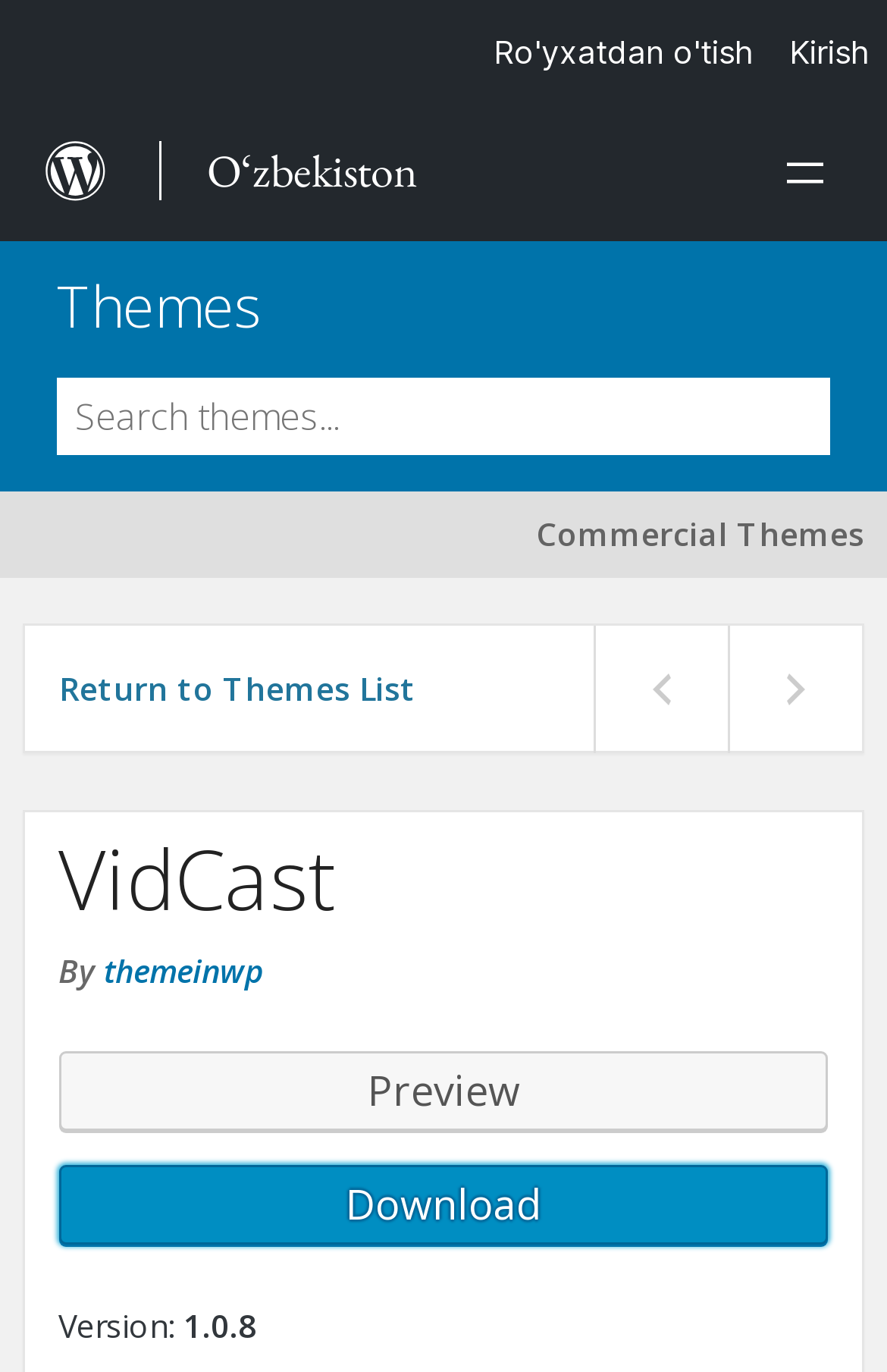Kindly respond to the following question with a single word or a brief phrase: 
What is the version of the theme?

1.0.8